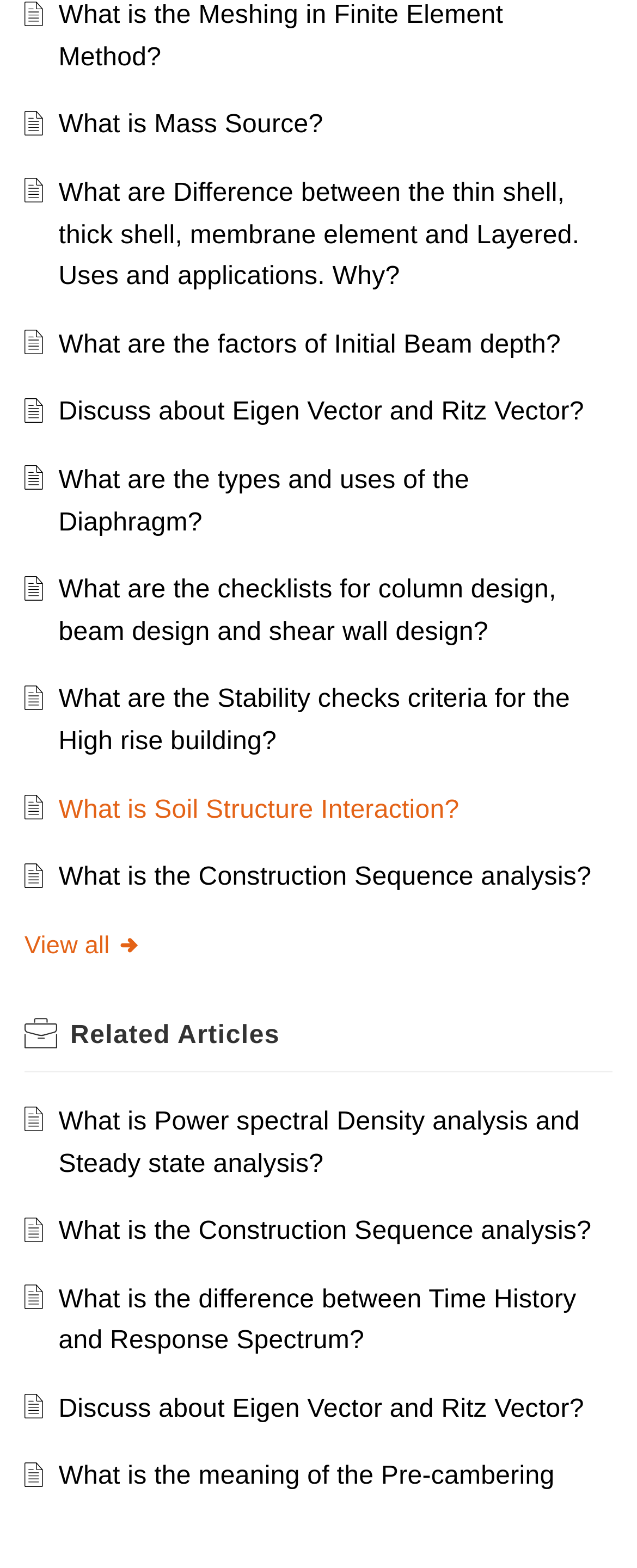Based on the element description, predict the bounding box coordinates (top-left x, top-left y, bottom-right x, bottom-right y) for the UI element in the screenshot: aria-label="RSS" title="RSS"

None